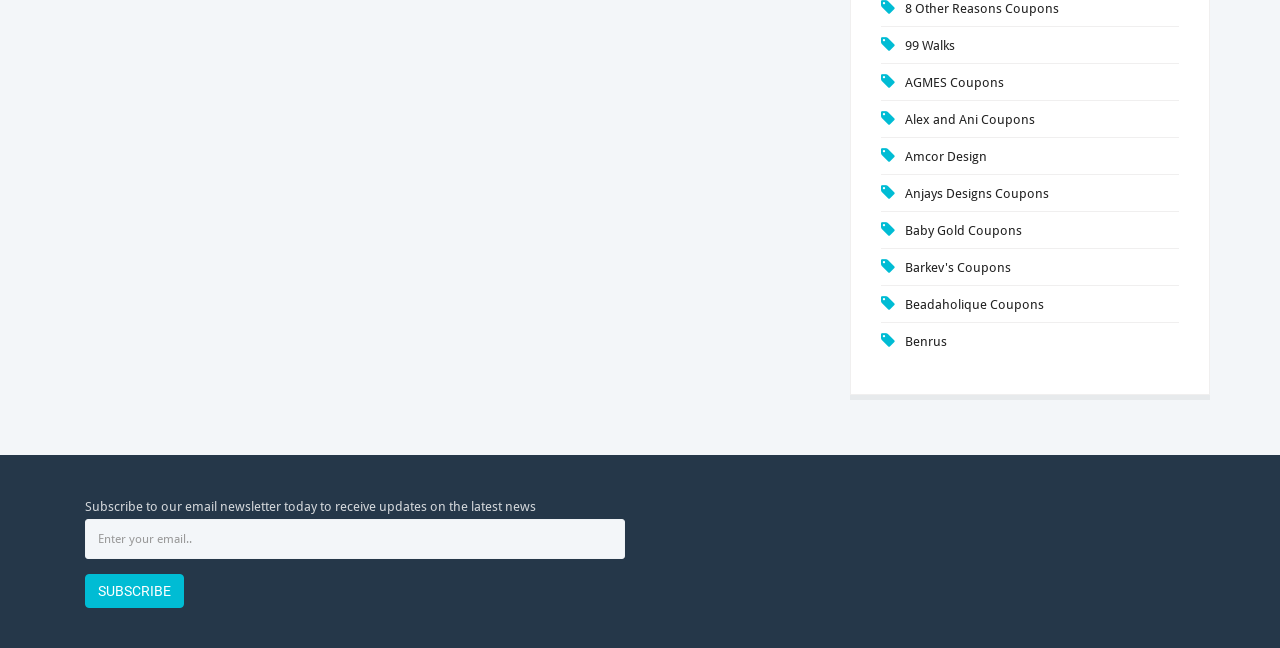Please respond to the question using a single word or phrase:
How many coupon links are available?

12